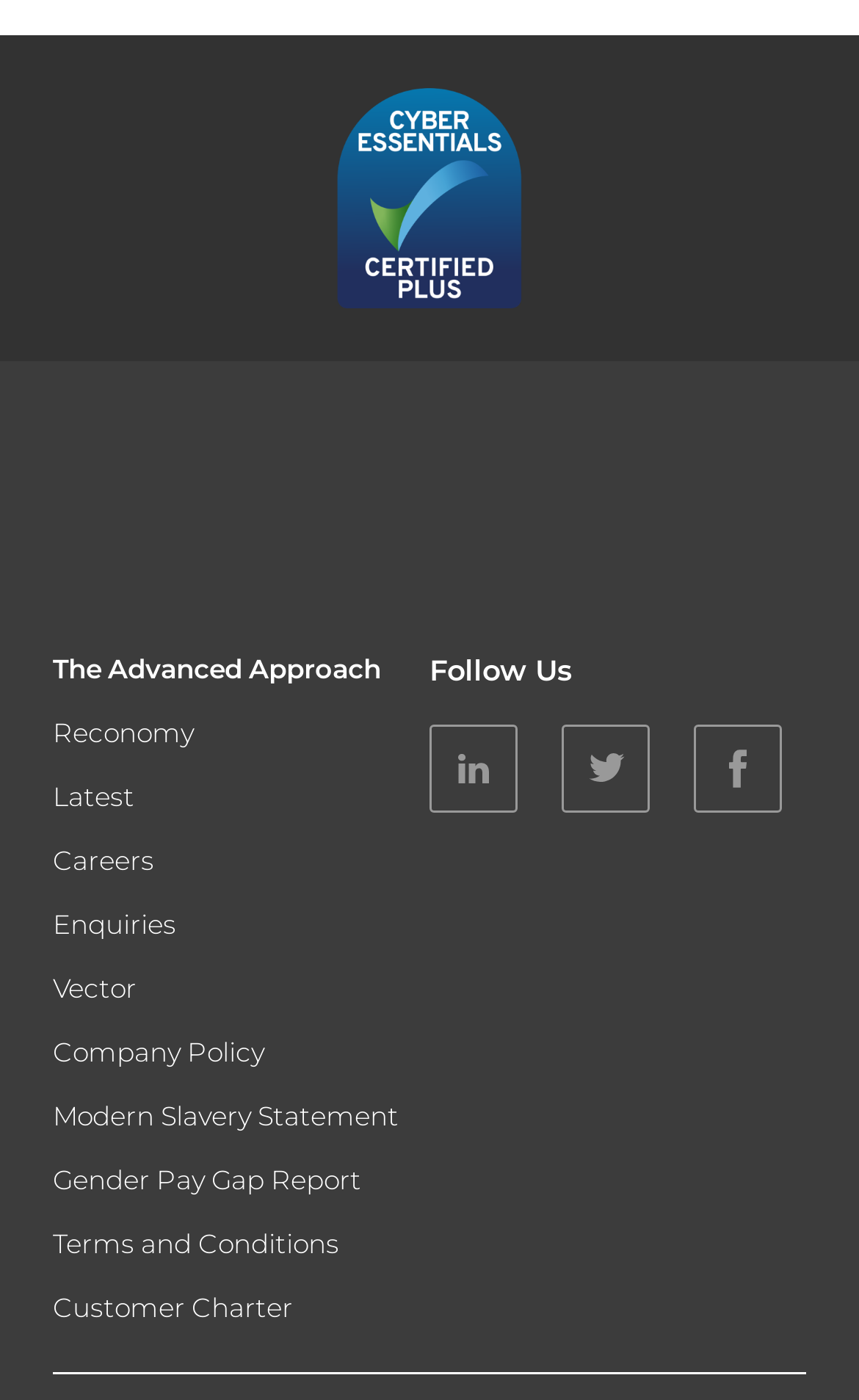Identify the bounding box coordinates of the clickable region to carry out the given instruction: "Visit the online shop".

None